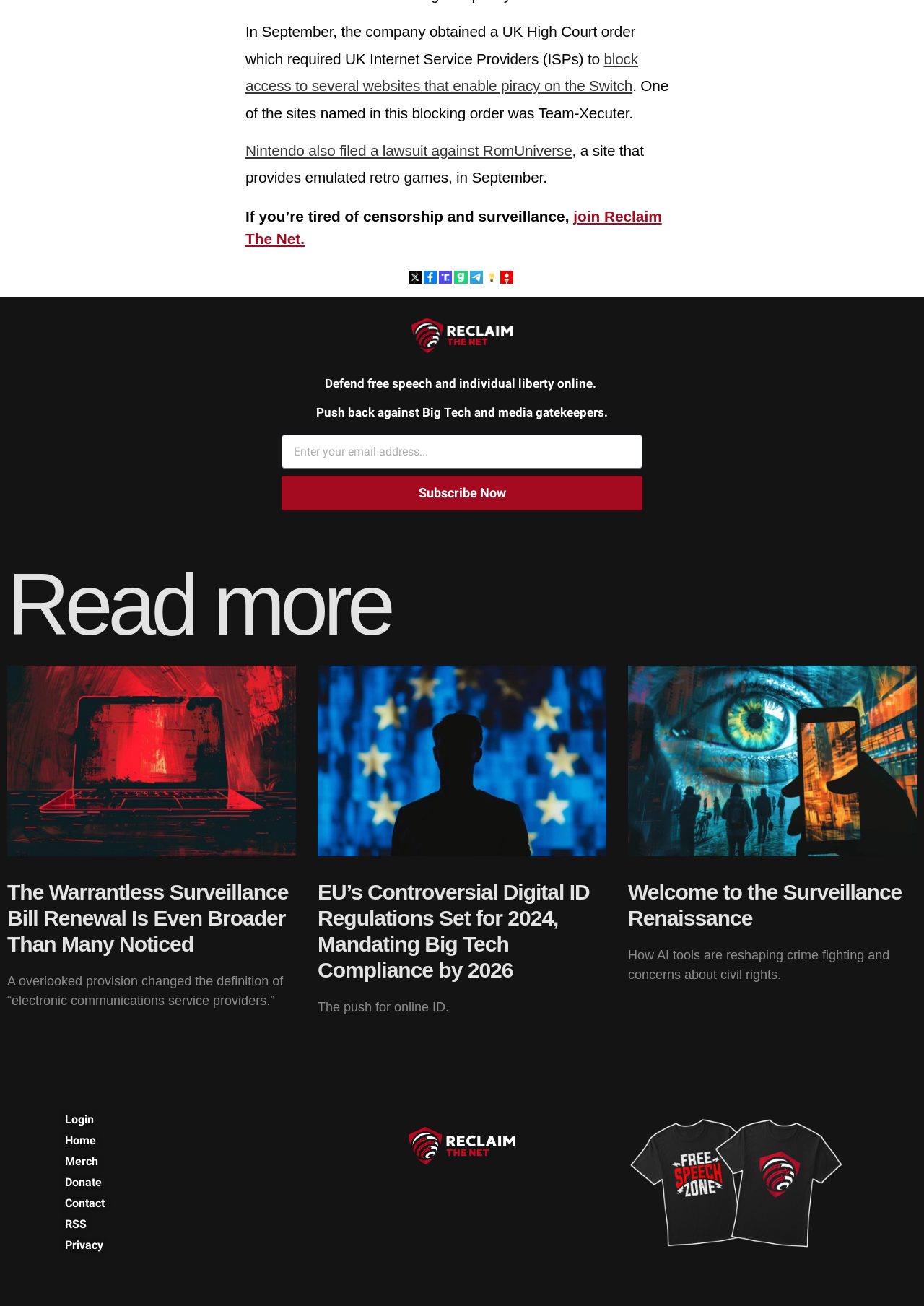What is the purpose of the links at the bottom of the page, such as 'Login', 'Home', and 'Merch'?
Provide a detailed answer to the question using information from the image.

The links at the bottom of the page, such as 'Login', 'Home', and 'Merch', are likely used for navigation and allow the user to access different sections of the website, such as logging in to an account, accessing the homepage, or viewing merchandise.